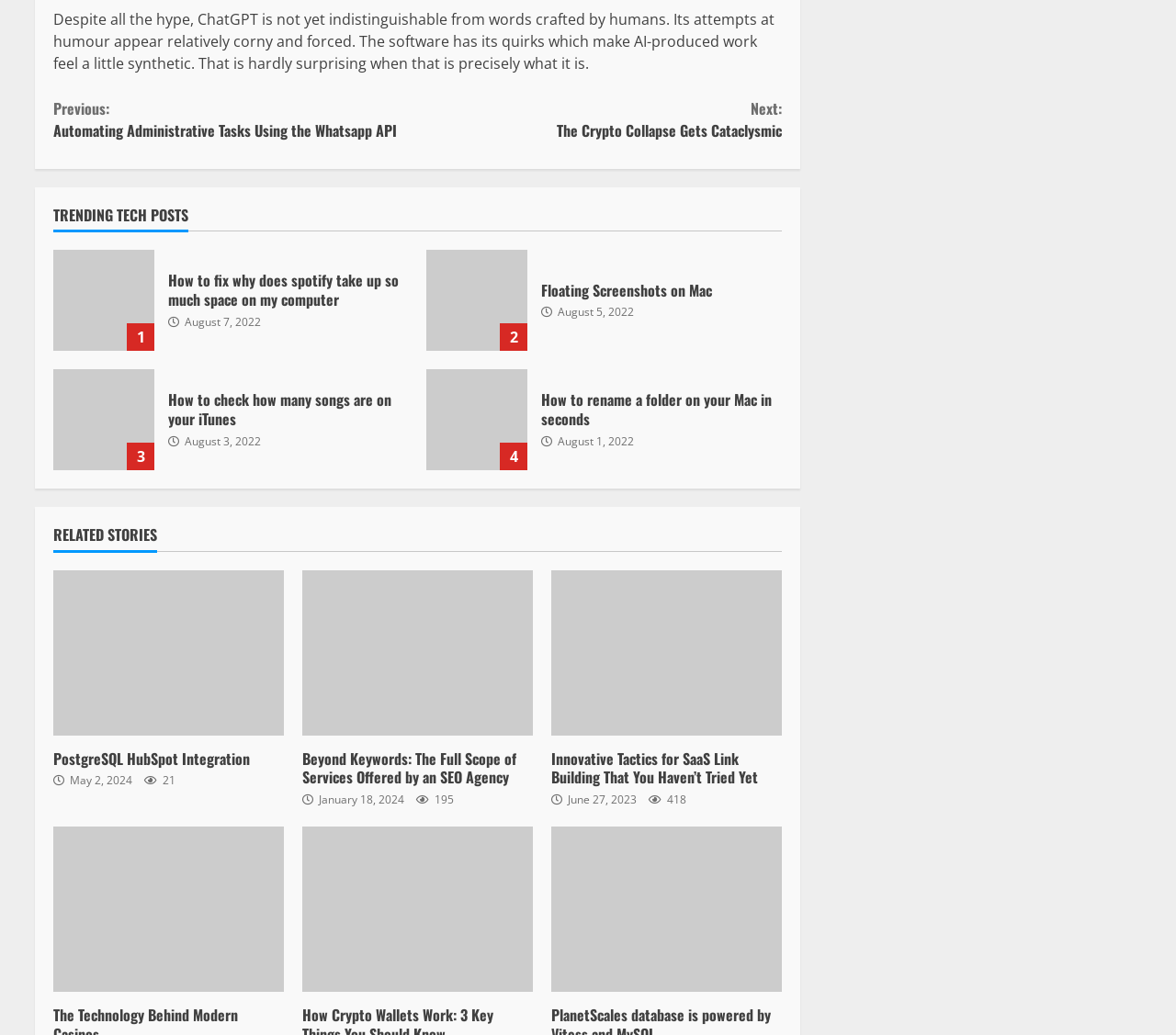How many minutes does it take to read the article 'Innovative Tactics for SaaS Link Building That You Haven’t Tried Yet'?
Look at the image and answer with only one word or phrase.

5 min